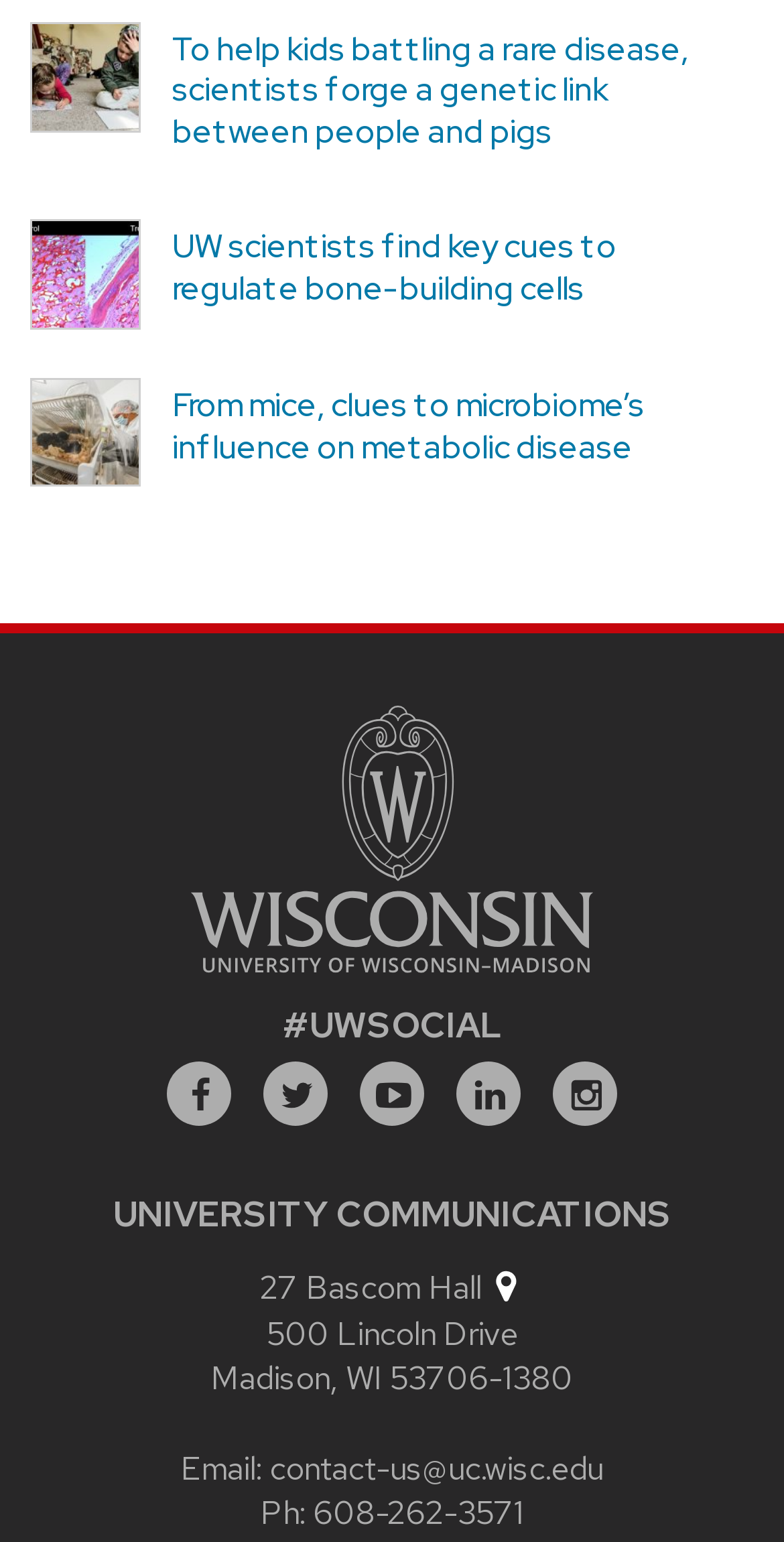Please determine the bounding box coordinates for the UI element described as: "Twitter".

[0.336, 0.689, 0.418, 0.73]